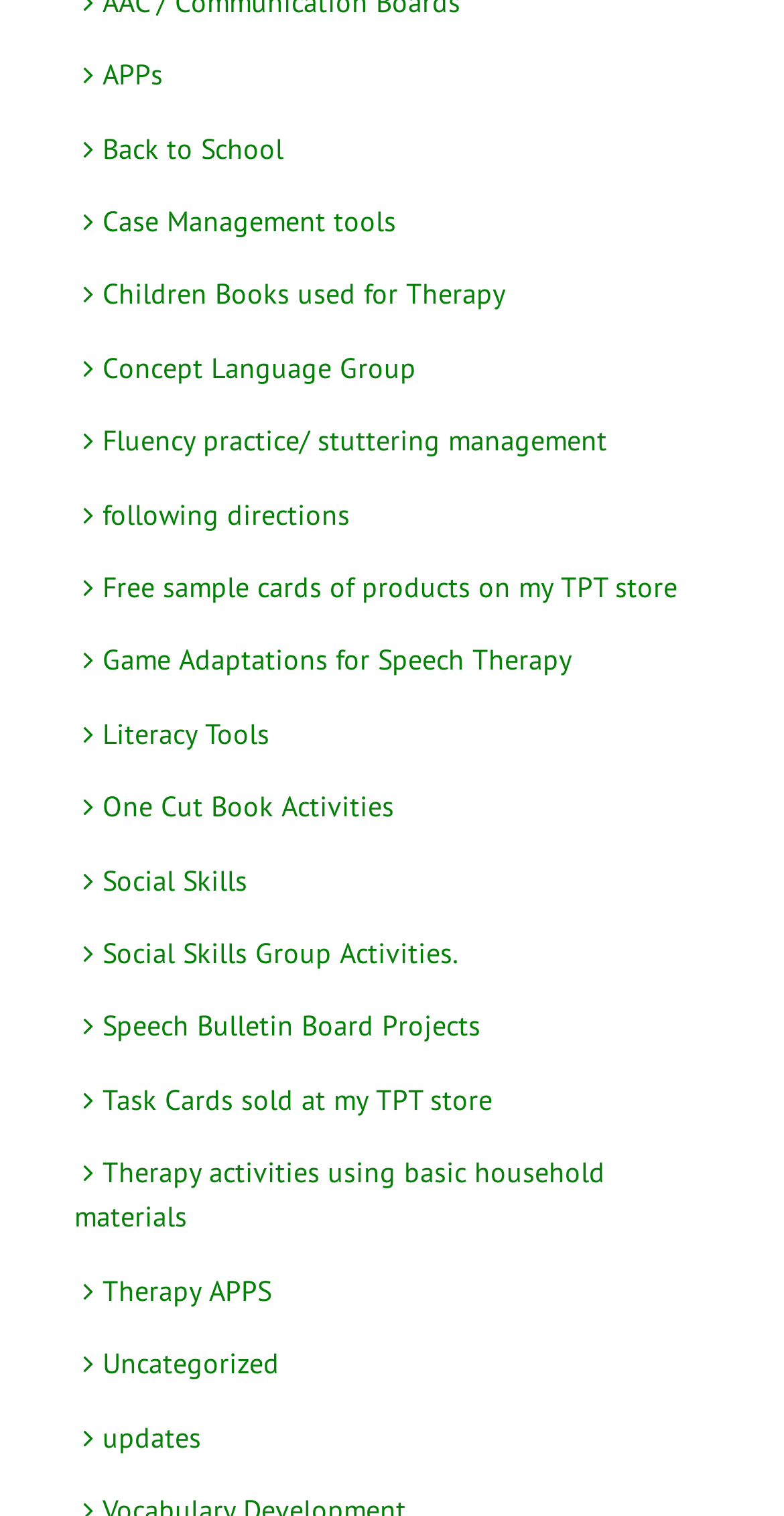Are there any links related to social skills?
Please ensure your answer is as detailed and informative as possible.

I searched the OCR text of the link elements and found two links related to social skills, which are 'f Social Skills' and 'f Social Skills Group Activities'.